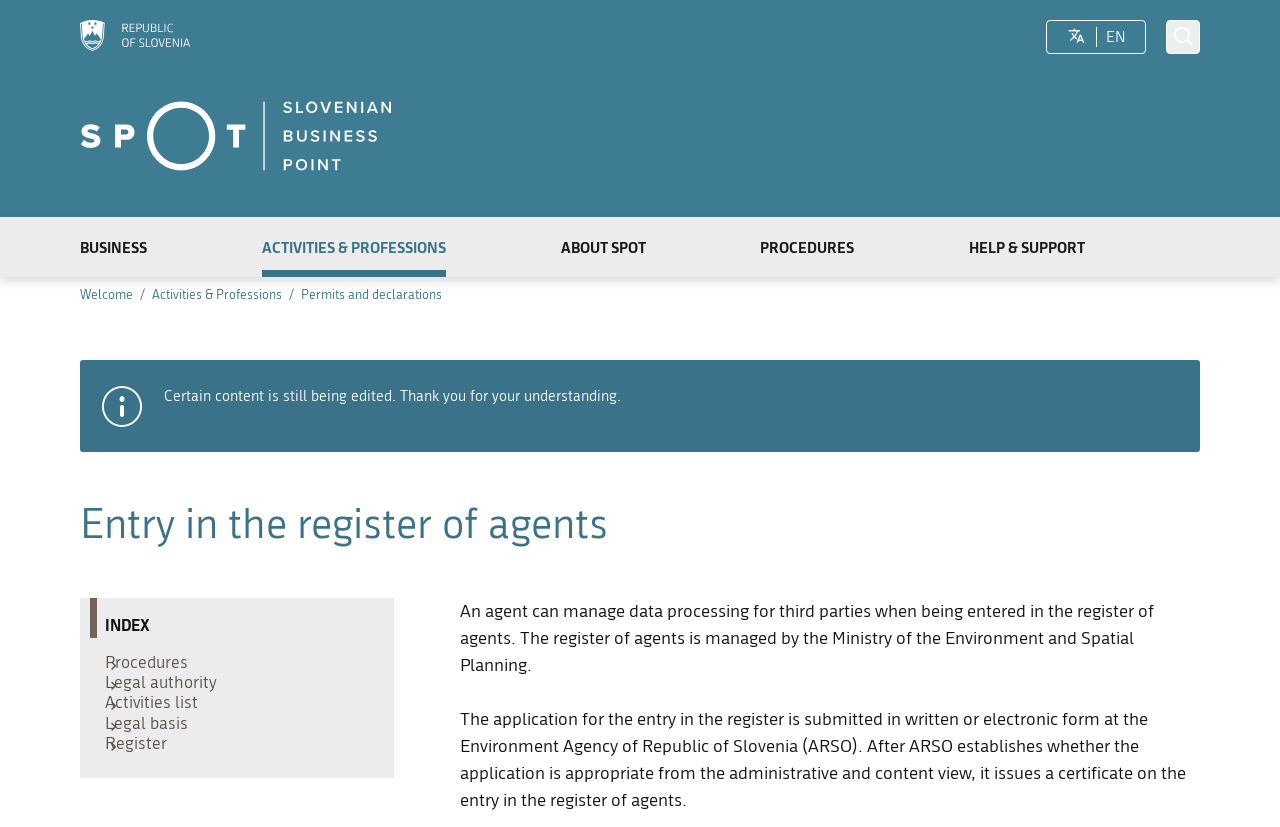Highlight the bounding box coordinates of the element you need to click to perform the following instruction: "Learn about SPOT."

[0.438, 0.262, 0.504, 0.334]